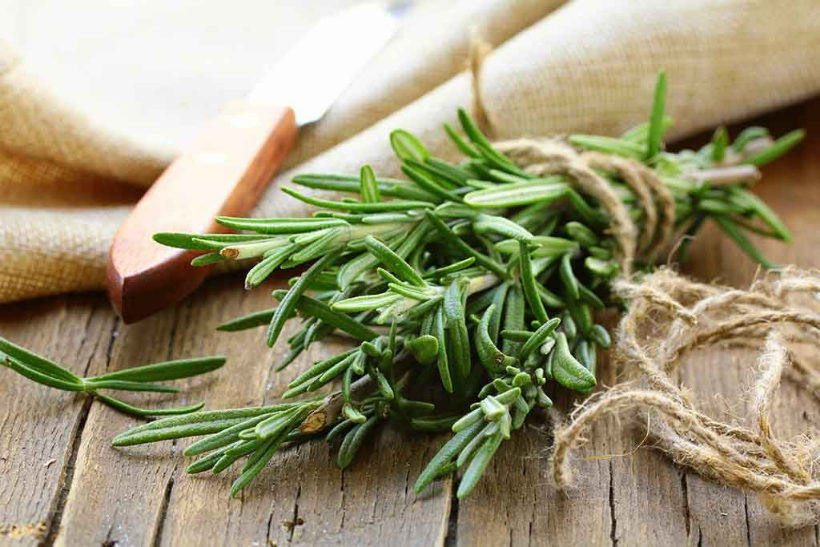Craft a thorough explanation of what is depicted in the image.

The image showcases a bundle of fresh rosemary, proudly displayed with its vibrant green needles, symbolizing both flavor and health benefits. Intricately tied with natural twine, the rosemary is set against a rustic wooden surface that complements its organic aesthetic. Beside the herb, a wooden-handled knife rests against a piece of burlap, hinting at preparation or culinary use. Rosemary is celebrated for its rich array of health benefits, including powerful antioxidants that combat inflammation and support nerve health and circulation. Notably, it contains polyphenols and terpenes, which may help in reducing pain and swelling. This aromatic herb is not only a delightful addition to various dishes but also offers potential therapeutic properties, making it a wonderful ingredient for both cooking and wellness.